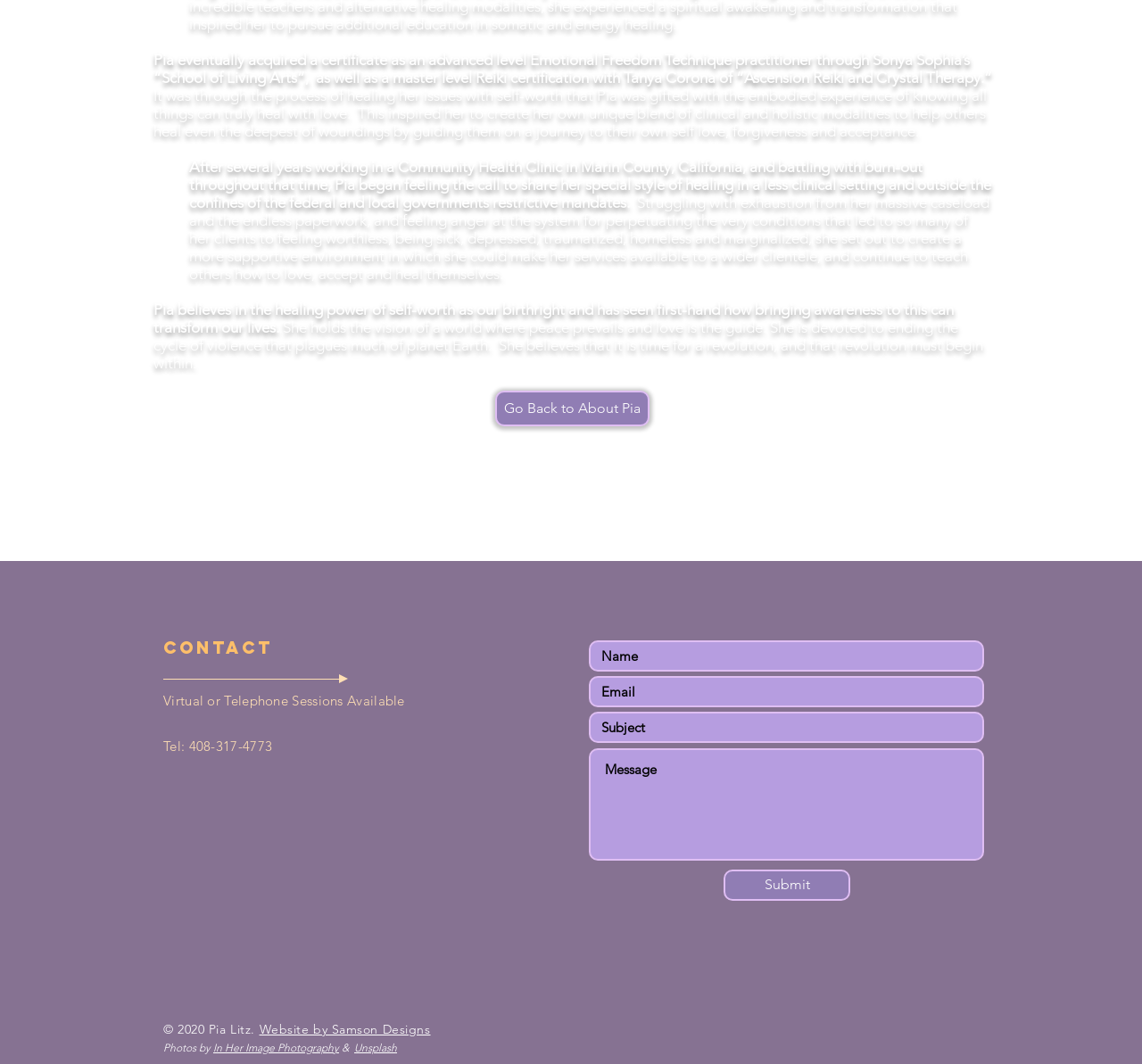Refer to the image and offer a detailed explanation in response to the question: What is the purpose of Pia's work?

According to the webpage, Pia's work is focused on helping others heal through her unique blend of clinical and holistic modalities, guiding them on a journey to self-love, forgiveness, and acceptance.